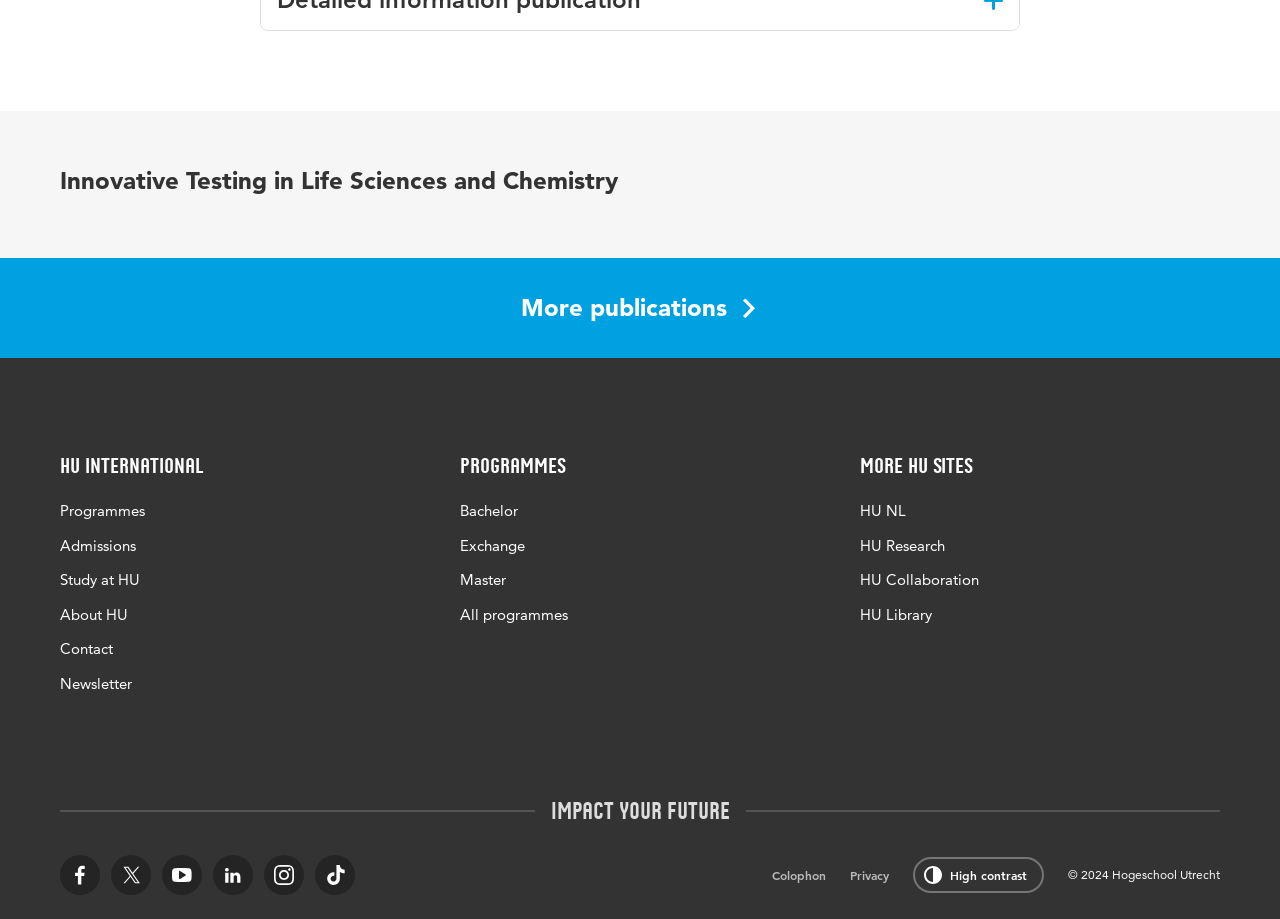Please specify the bounding box coordinates in the format (top-left x, top-left y, bottom-right x, bottom-right y), with all values as floating point numbers between 0 and 1. Identify the bounding box of the UI element described by: Apr 15, 2016

None